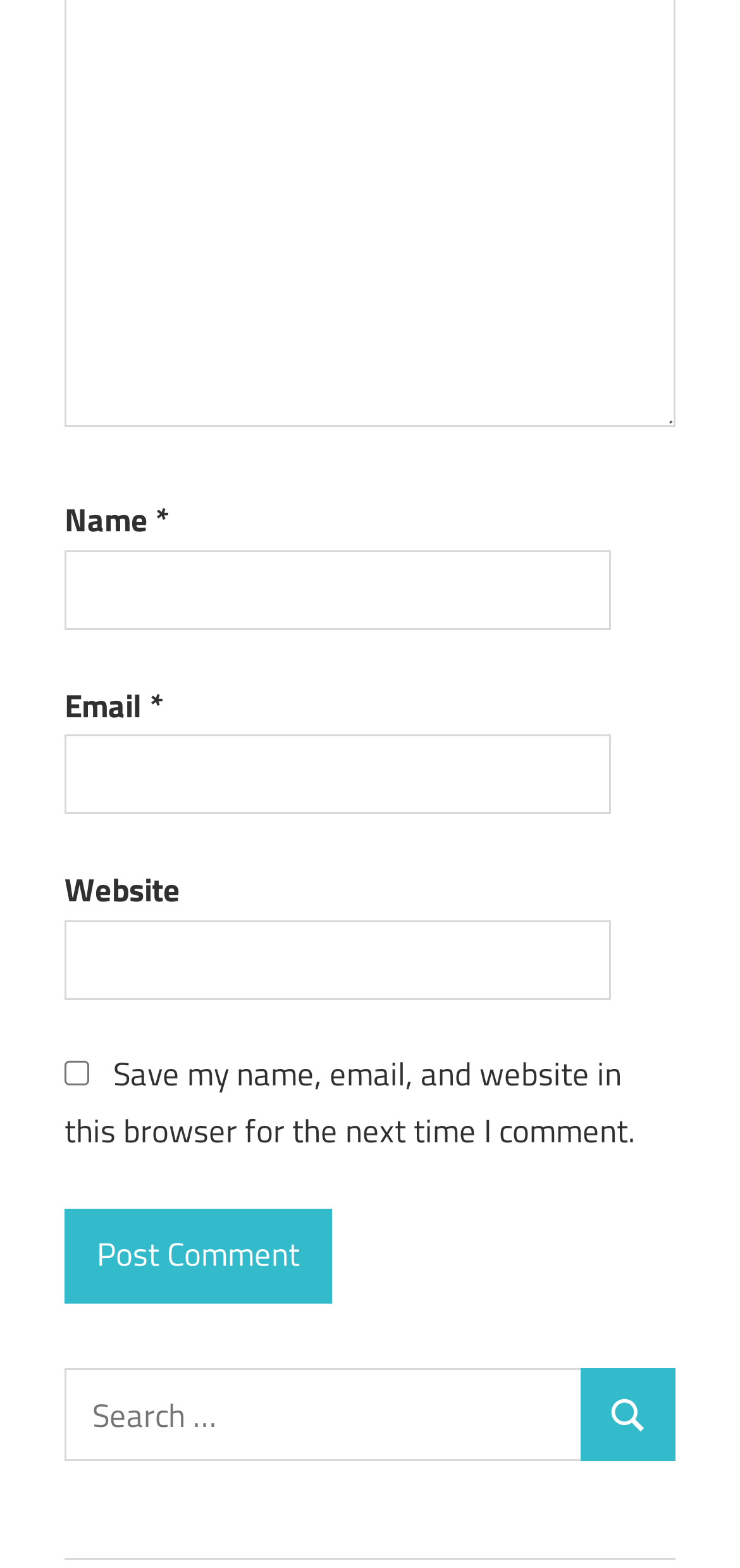Provide a brief response to the question using a single word or phrase: 
What is the first field to fill in the comment form?

Name